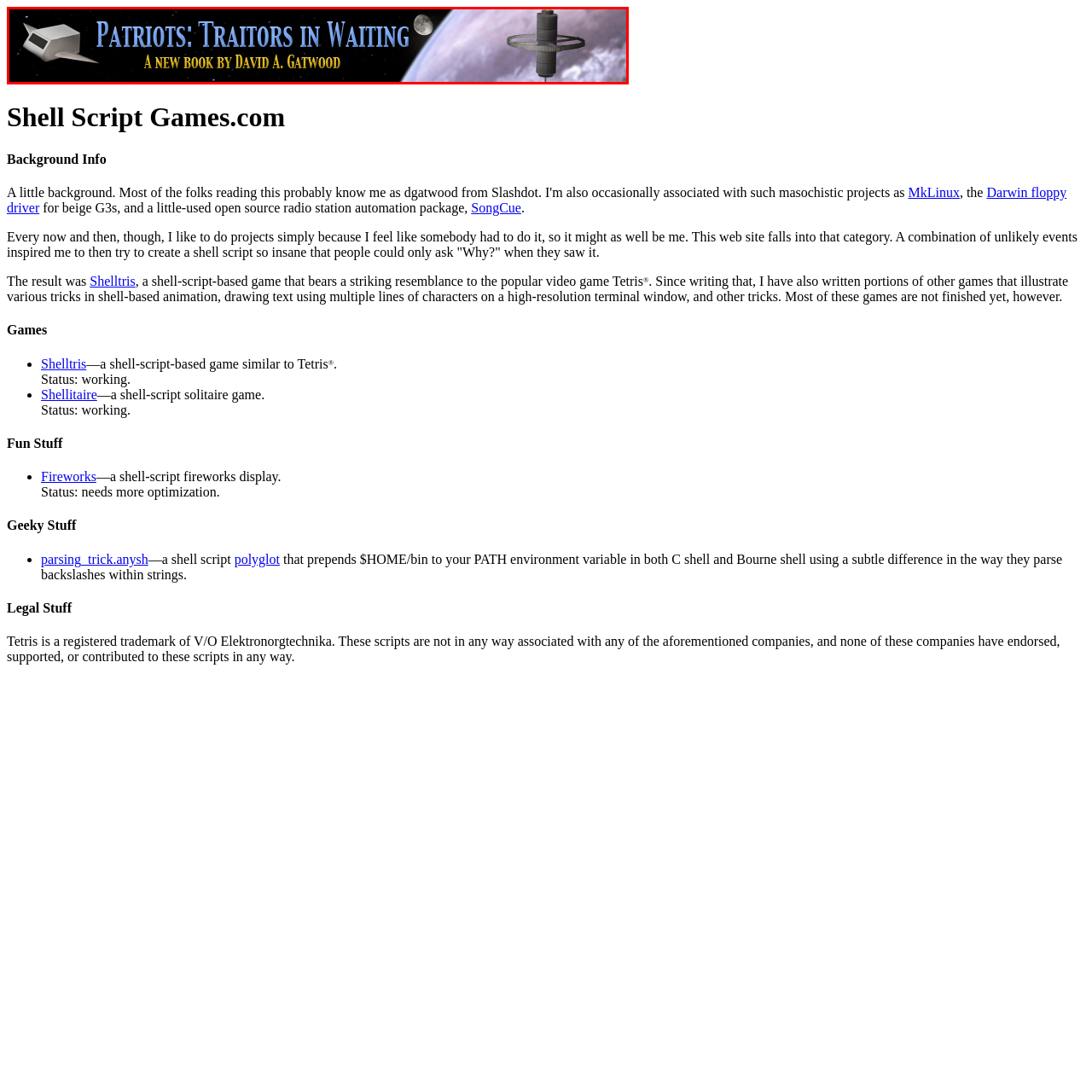What is depicted in the stylized illustration?
Focus on the area within the red boundary in the image and answer the question with one word or a short phrase.

spacecraft and ringed structure